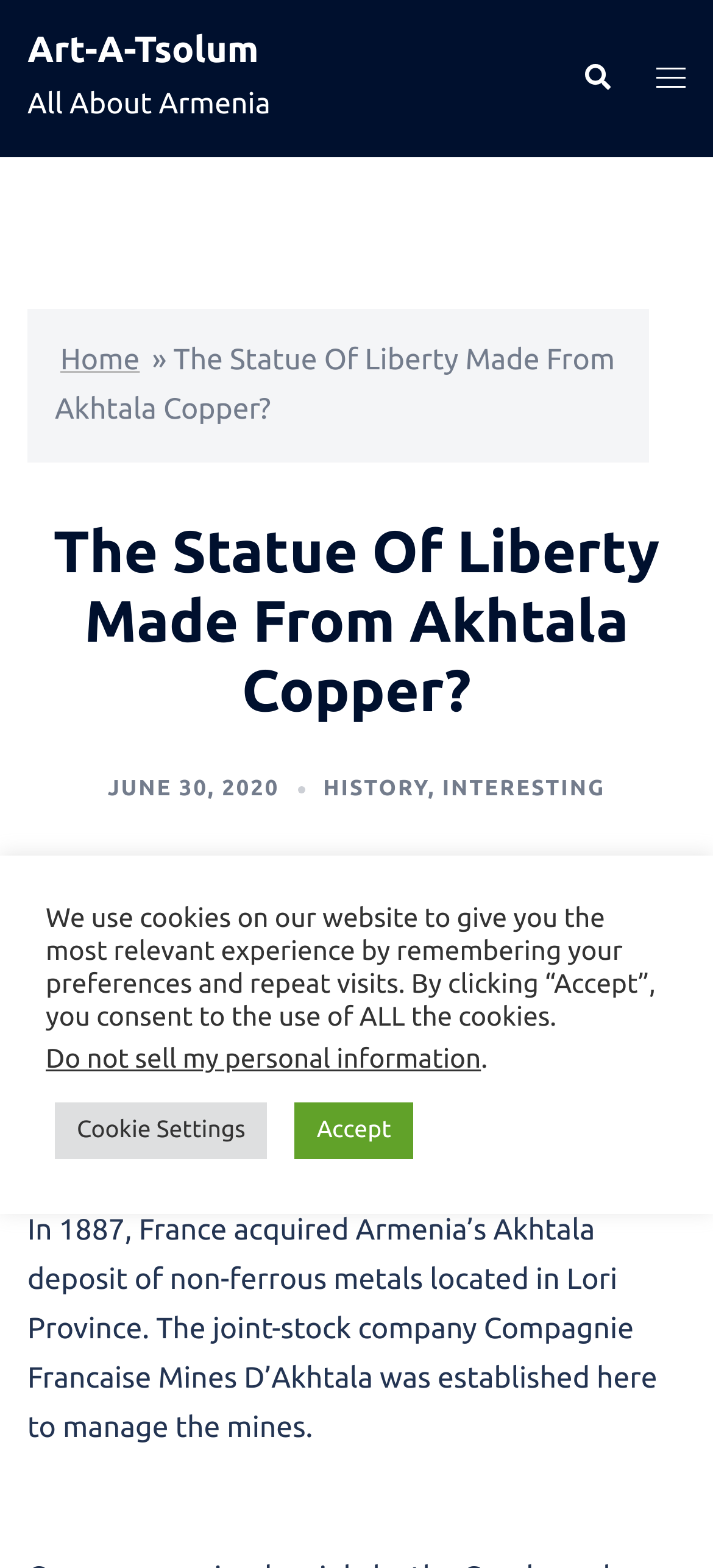Utilize the details in the image to thoroughly answer the following question: What is the name of the website?

The webpage has a link at the top with the text 'Art-A-Tsolum', which suggests that it is the name of the website.